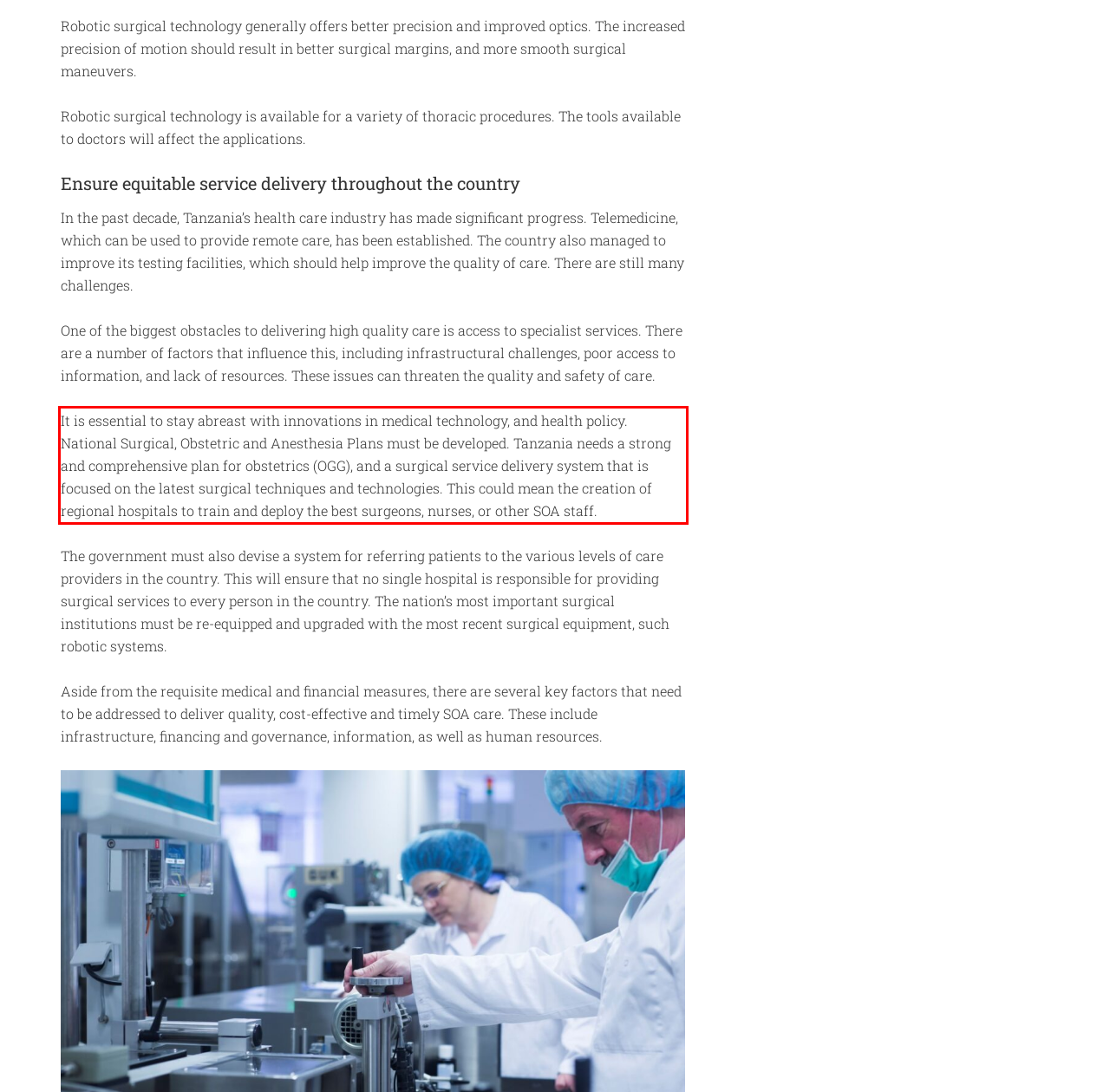Please look at the webpage screenshot and extract the text enclosed by the red bounding box.

It is essential to stay abreast with innovations in medical technology, and health policy. National Surgical, Obstetric and Anesthesia Plans must be developed. Tanzania needs a strong and comprehensive plan for obstetrics (OGG), and a surgical service delivery system that is focused on the latest surgical techniques and technologies. This could mean the creation of regional hospitals to train and deploy the best surgeons, nurses, or other SOA staff.